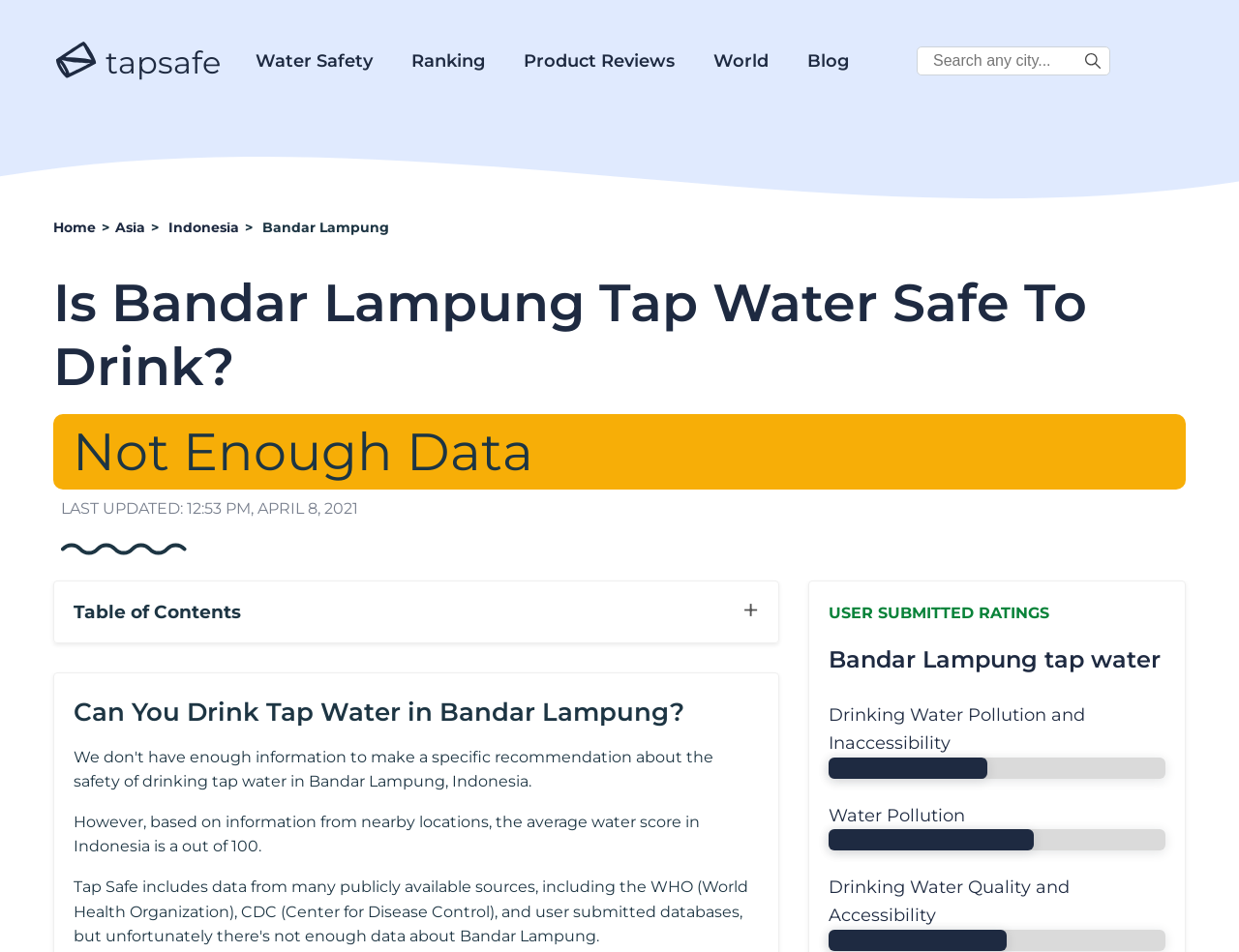What is the name of the city being discussed in the tap water safety information?
Use the image to give a comprehensive and detailed response to the question.

I found the name of the city by looking at the static text element 'Bandar Lampung' which is located in the main heading and is also mentioned in the breadcrumb navigation.